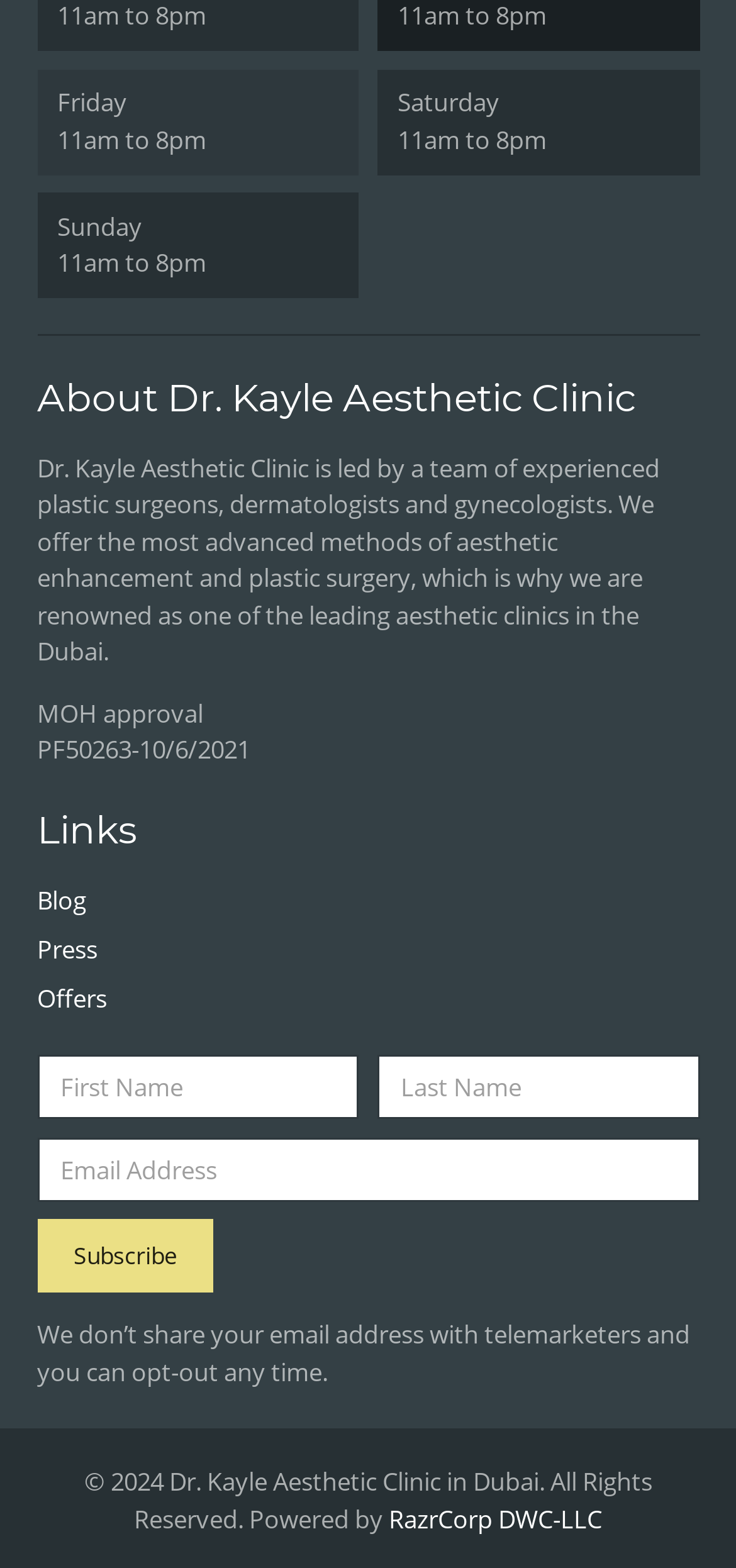Determine the bounding box of the UI component based on this description: "Press". The bounding box coordinates should be four float values between 0 and 1, i.e., [left, top, right, bottom].

[0.05, 0.594, 0.132, 0.616]